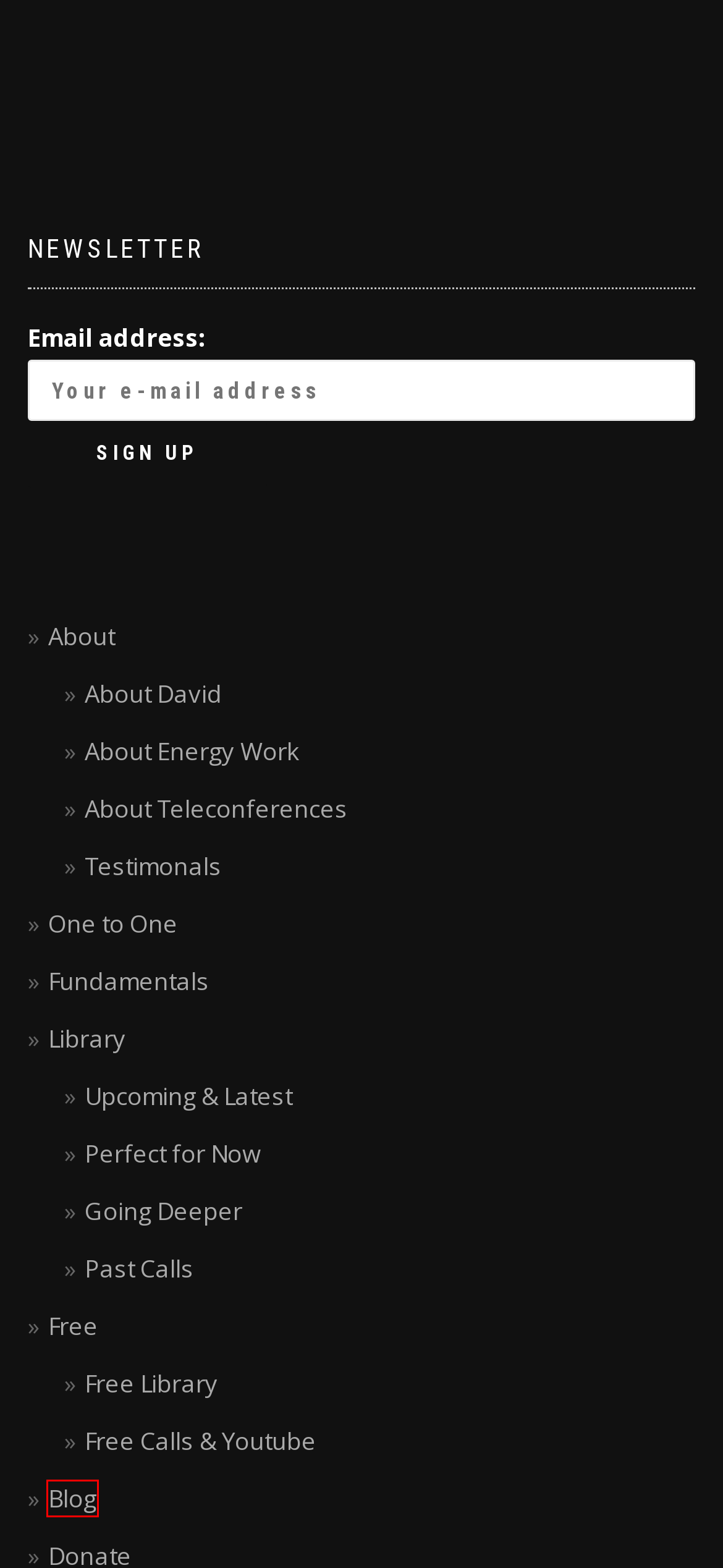Given a screenshot of a webpage with a red bounding box, please pick the webpage description that best fits the new webpage after clicking the element inside the bounding box. Here are the candidates:
A. About Energy Work – David Manning Energy Work
B. About Teleconferences – David Manning Energy Work
C. Free Calls & Youtube – David Manning Energy Work
D. Past Calls – David Manning Energy Work
E. Testimonals – David Manning Energy Work
F. Going Deeper – David Manning Energy Work
G. Teleconferences – David Manning Energy Work
H. blog – David Manning Energy Work

H